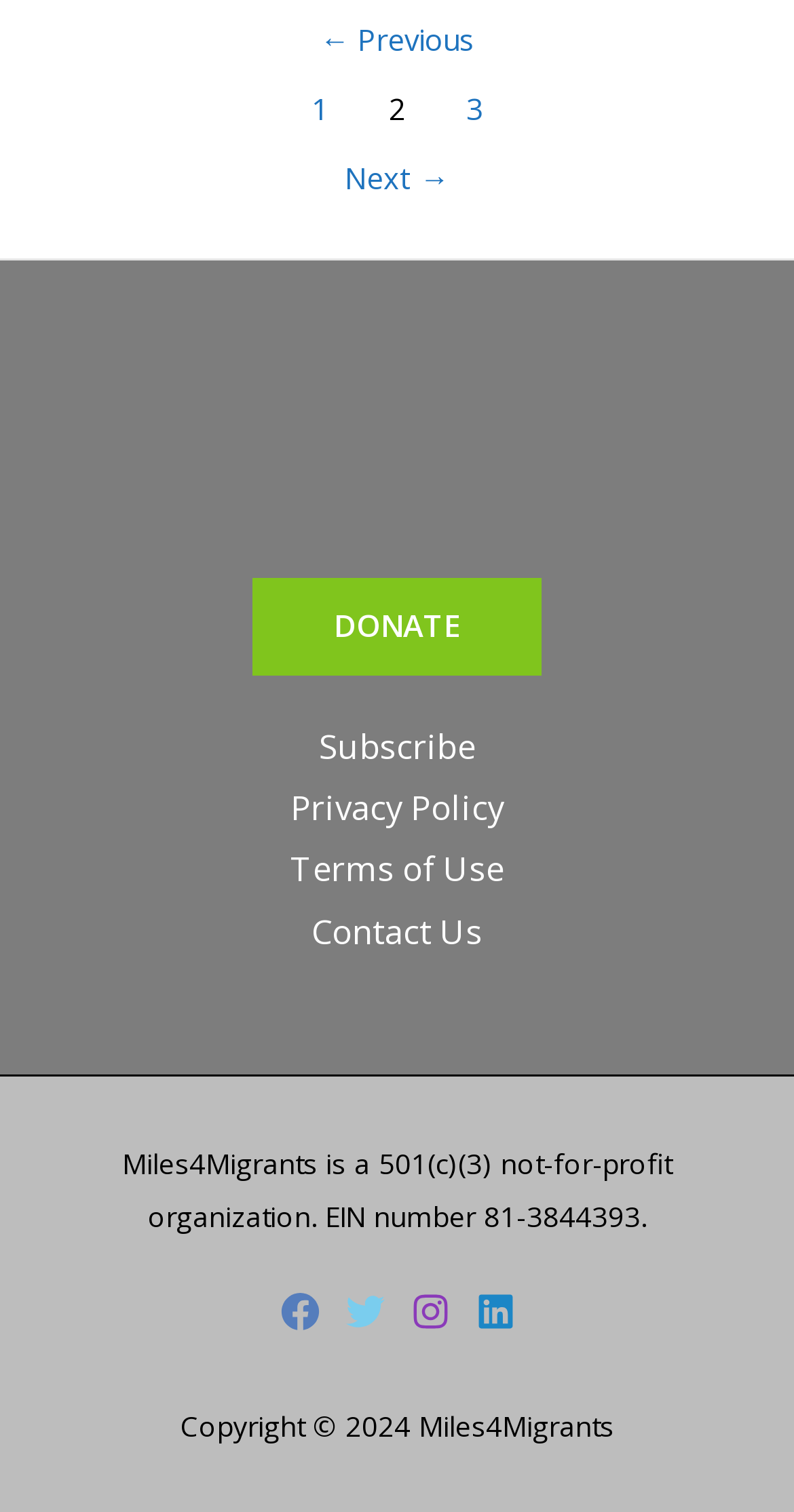Using the details in the image, give a detailed response to the question below:
How many social media links are there?

I counted the social media links, including Facebook, Twitter, Instagram, and Linkedin, and found a total of 4 links.